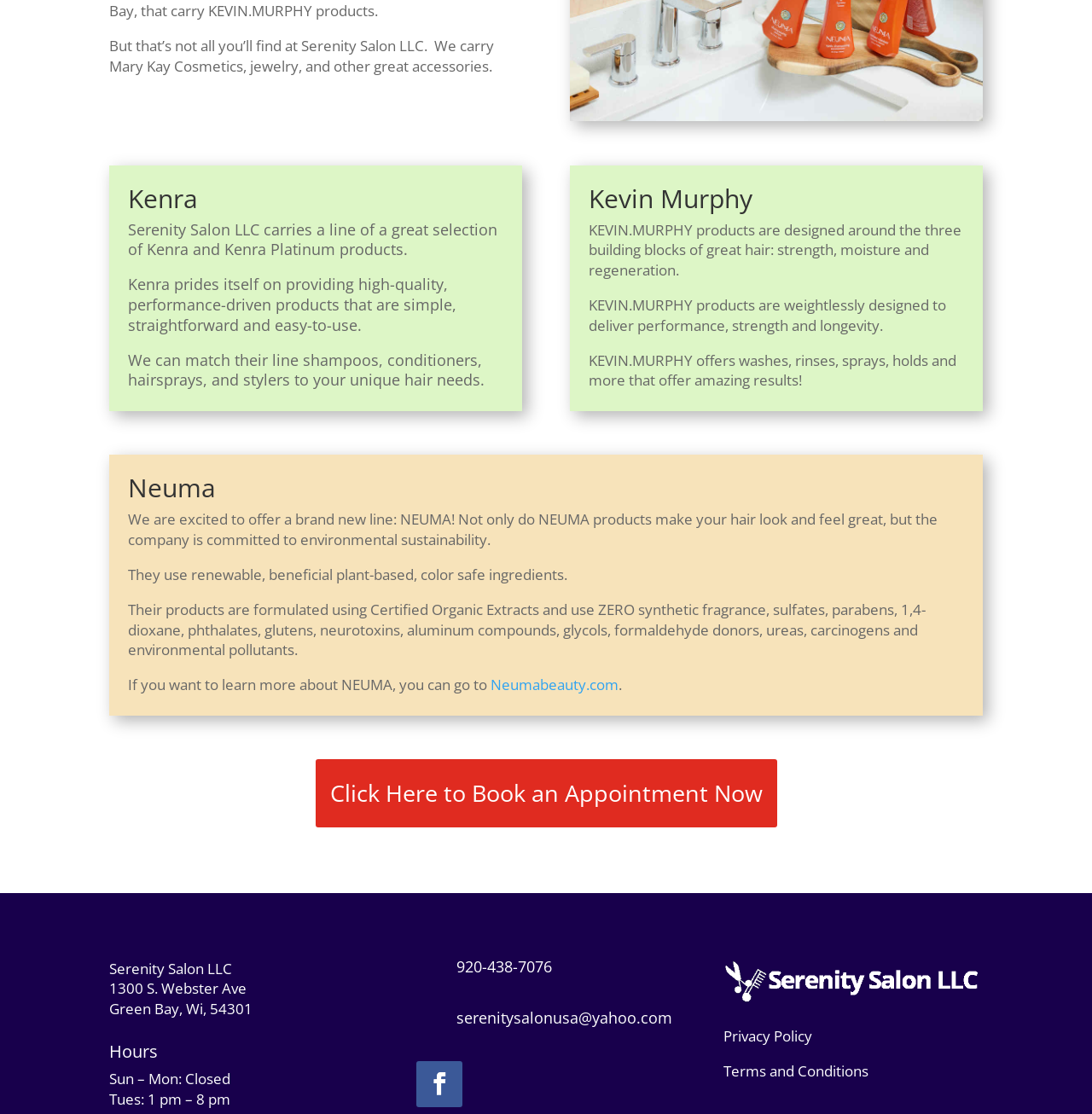Given the element description Privacy Policy, predict the bounding box coordinates for the UI element in the webpage screenshot. The format should be (top-left x, top-left y, bottom-right x, bottom-right y), and the values should be between 0 and 1.

[0.663, 0.921, 0.744, 0.939]